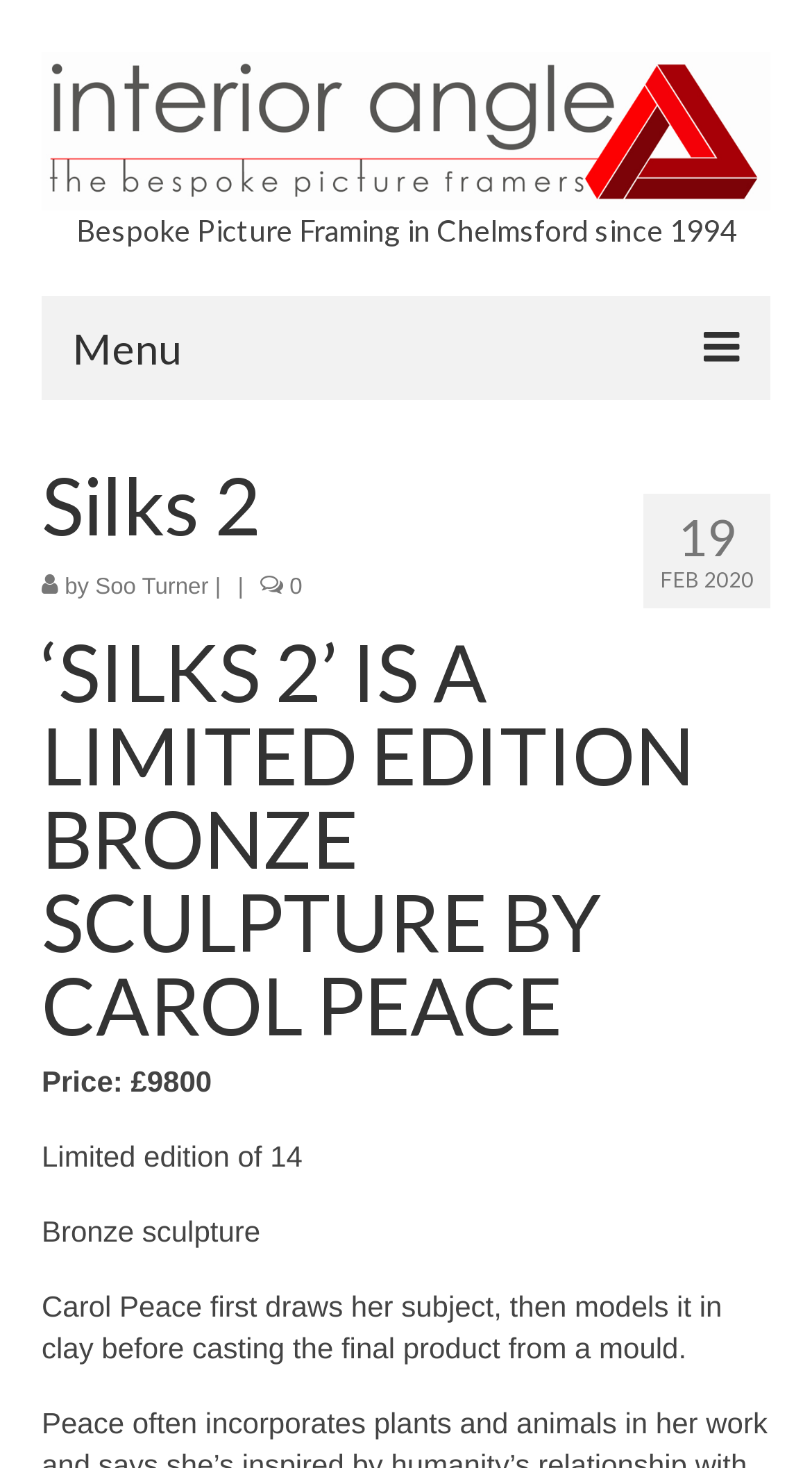Please find the bounding box coordinates of the clickable region needed to complete the following instruction: "Like this post". The bounding box coordinates must consist of four float numbers between 0 and 1, i.e., [left, top, right, bottom].

None